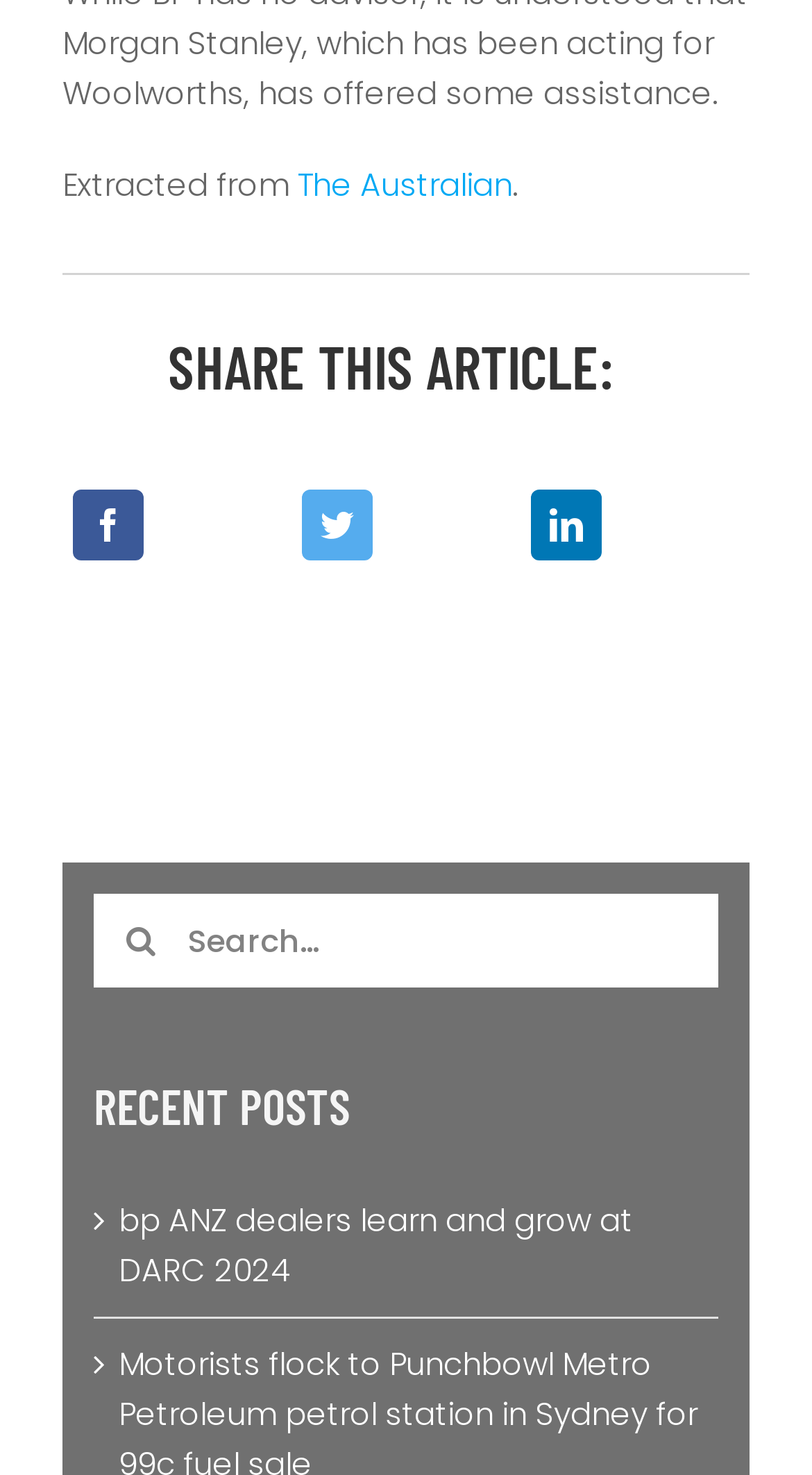Refer to the image and provide a thorough answer to this question:
What is the source of the extracted article?

The source of the extracted article can be found at the top of the webpage, where it says 'Extracted from The Australian'.